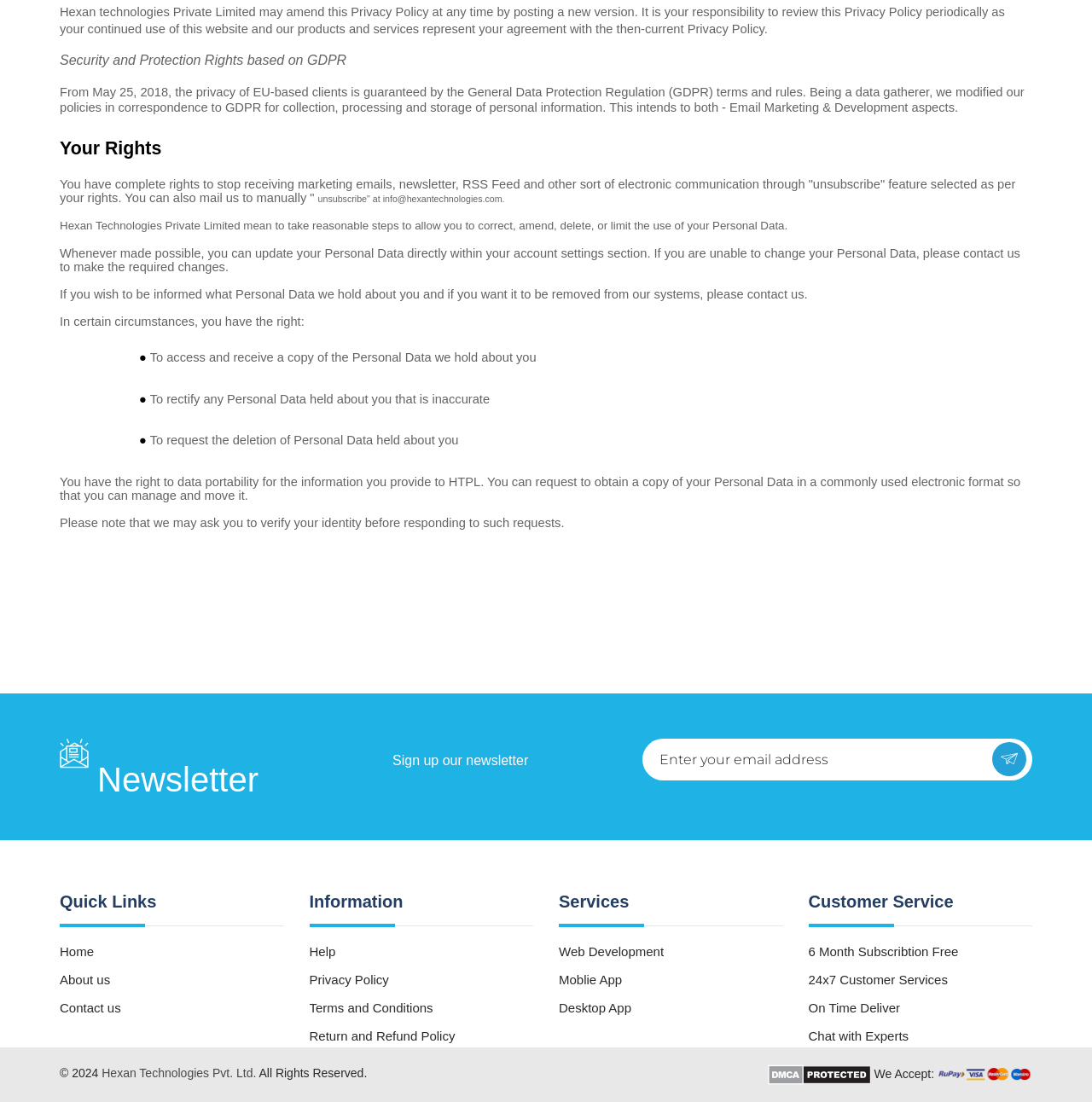Based on the image, give a detailed response to the question: What is the company's name?

The company's name is mentioned in the webpage as 'Hexan Technologies Private Limited'.